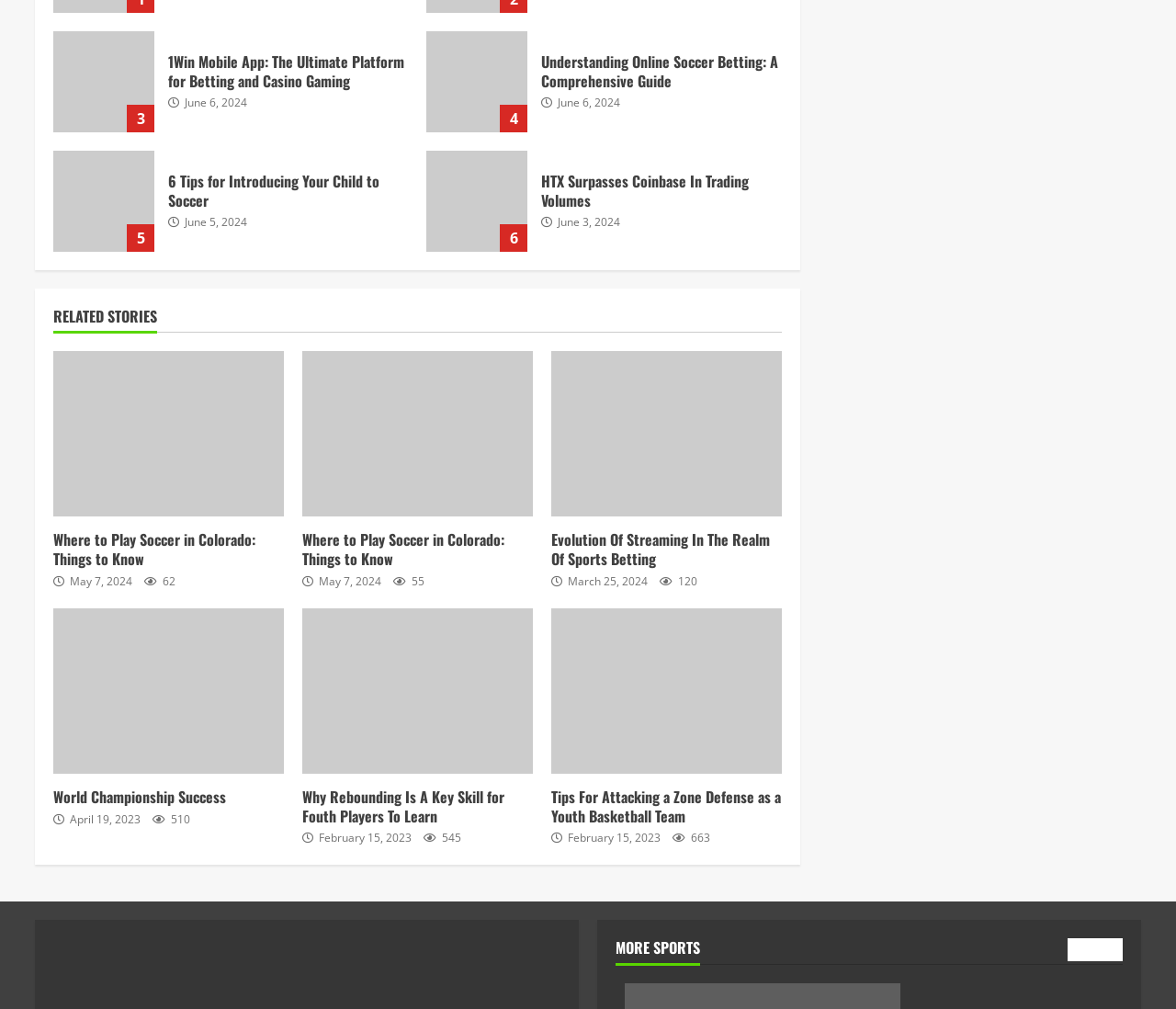How many minutes does it take to read the third article?
Please answer the question with a single word or phrase, referencing the image.

3 min